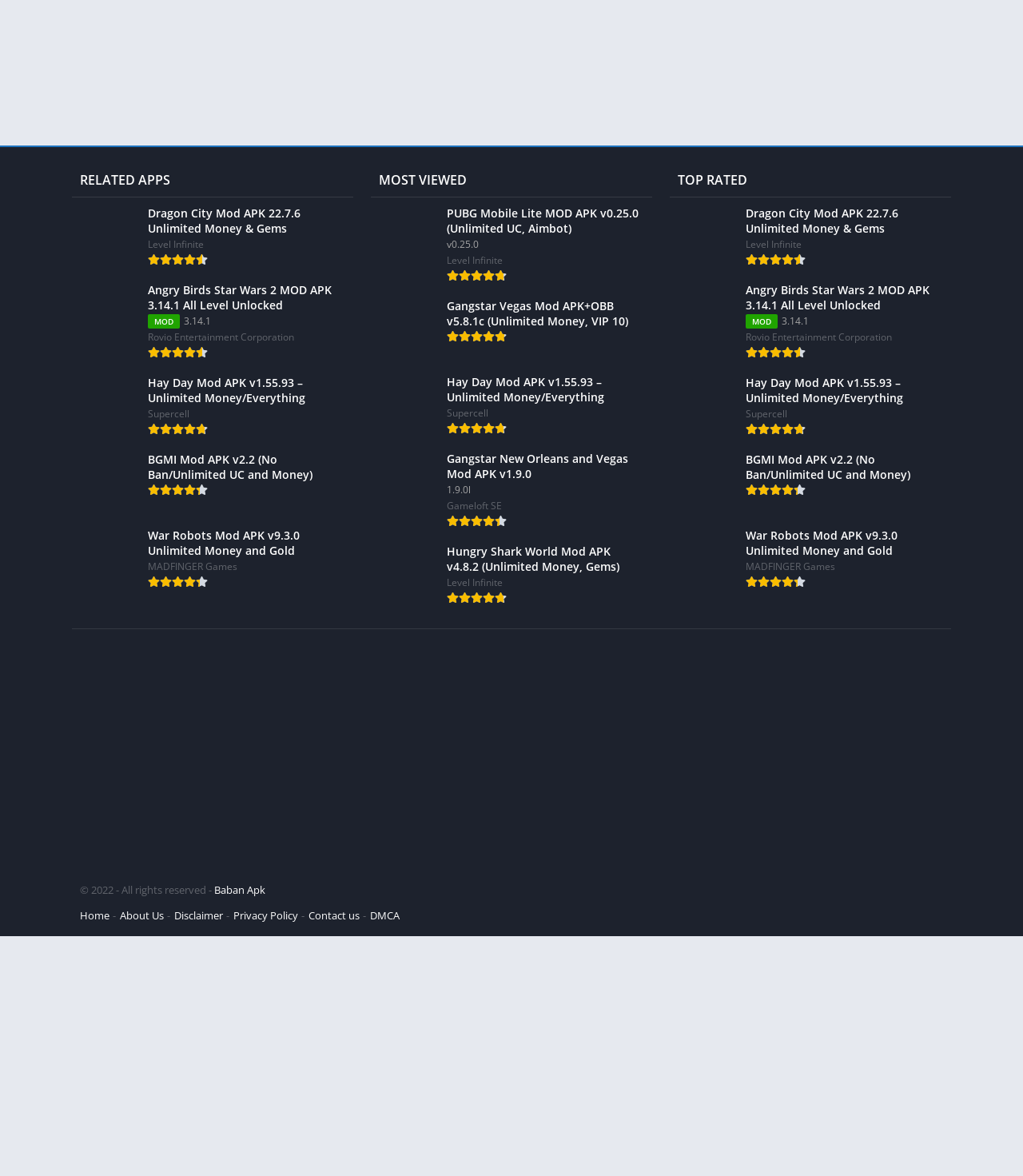Carefully observe the image and respond to the question with a detailed answer:
What is the purpose of the 'MOST VIEWED' category?

The 'MOST VIEWED' category likely lists the most popular or frequently viewed mod APKs on the webpage, allowing users to easily find and access the most in-demand mod APKs.